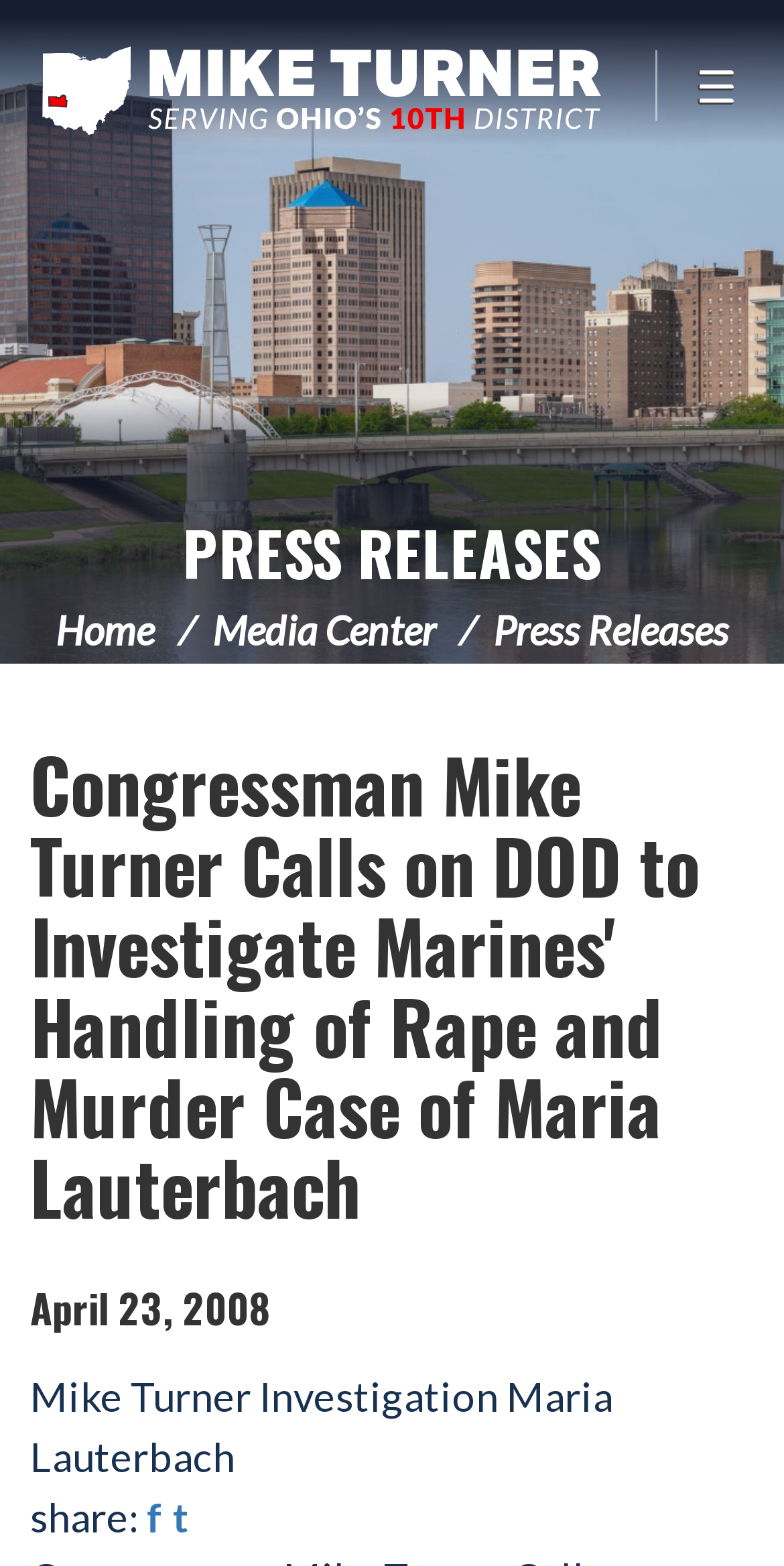For the element described, predict the bounding box coordinates as (top-left x, top-left y, bottom-right x, bottom-right y). All values should be between 0 and 1. Element description: f

[0.187, 0.953, 0.21, 0.984]